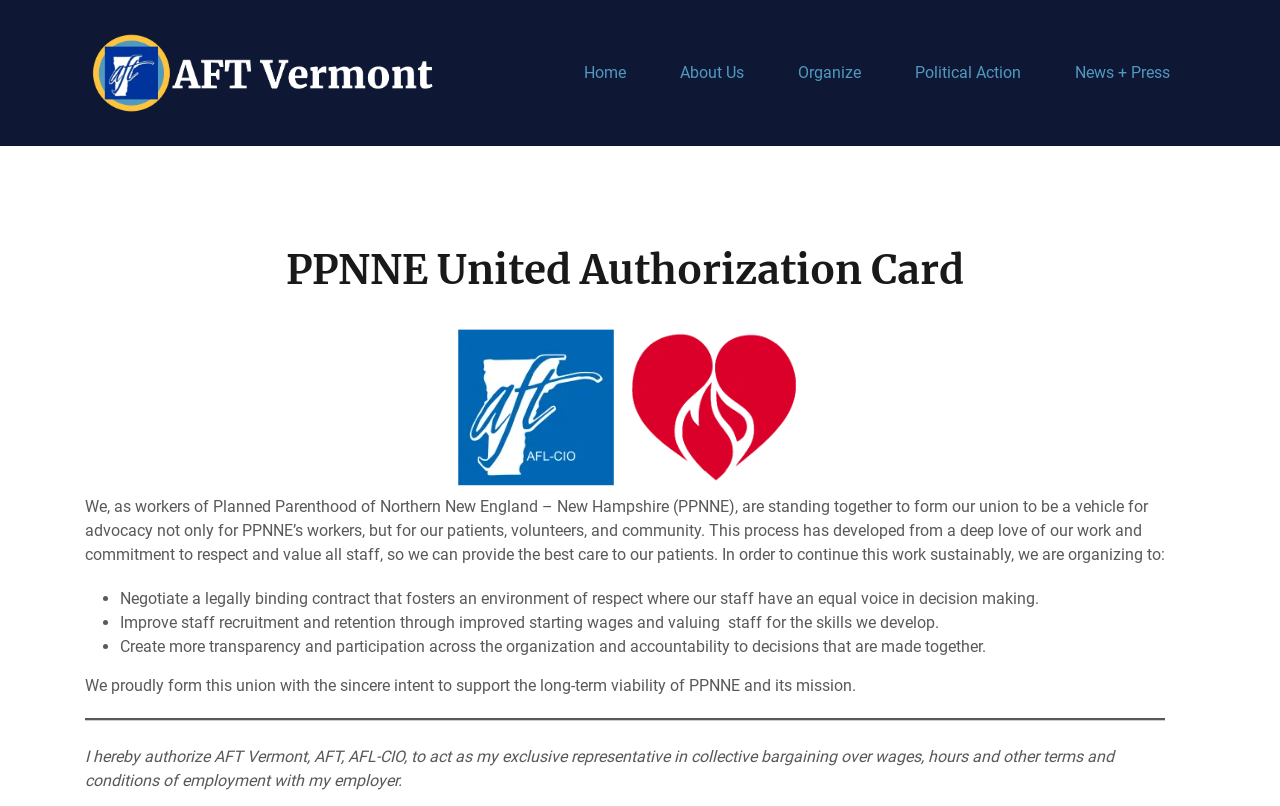Determine the bounding box coordinates (top-left x, top-left y, bottom-right x, bottom-right y) of the UI element described in the following text: Sunset Beach Bowls

None